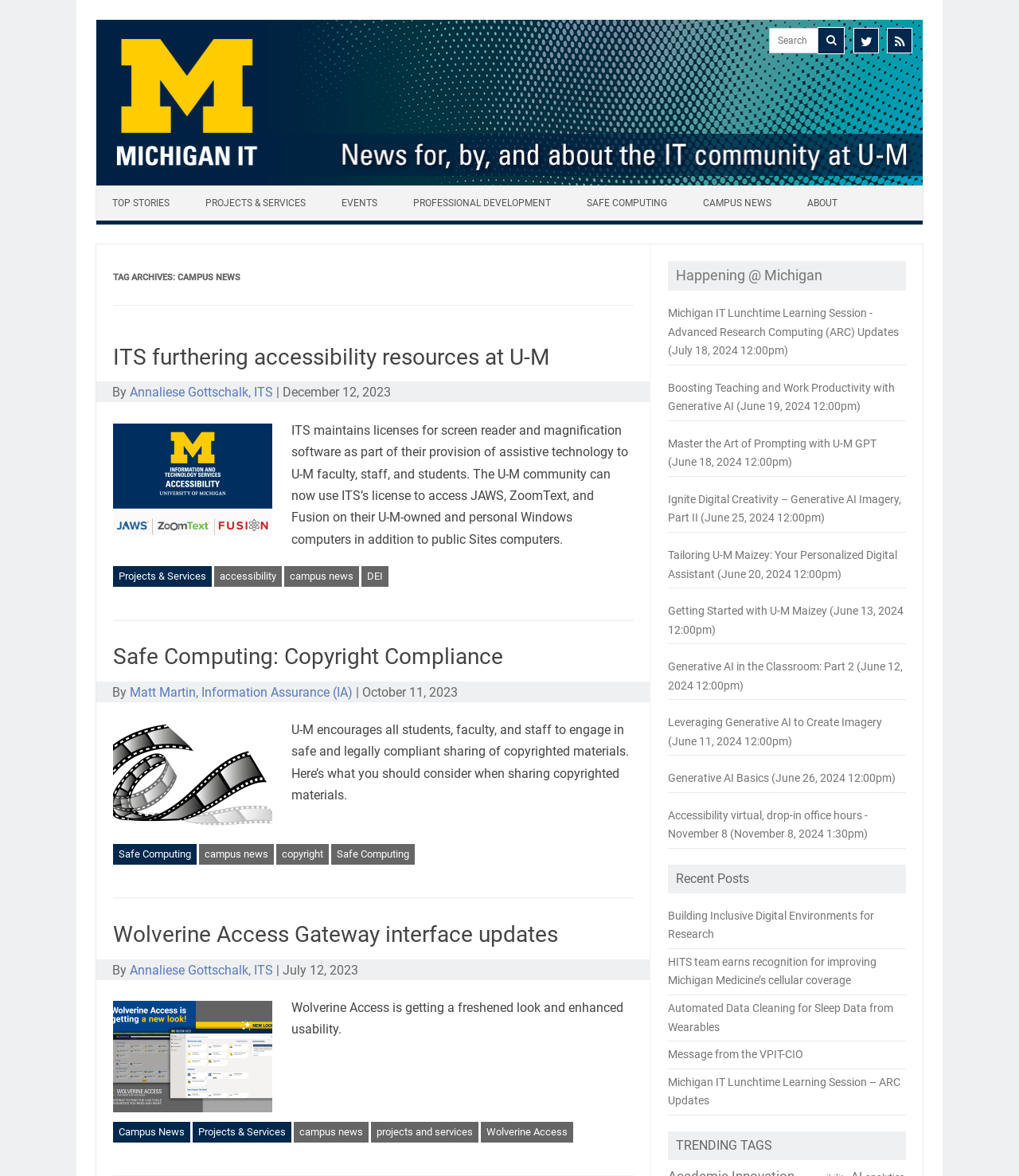How many events are listed on the webpage?
From the screenshot, supply a one-word or short-phrase answer.

12